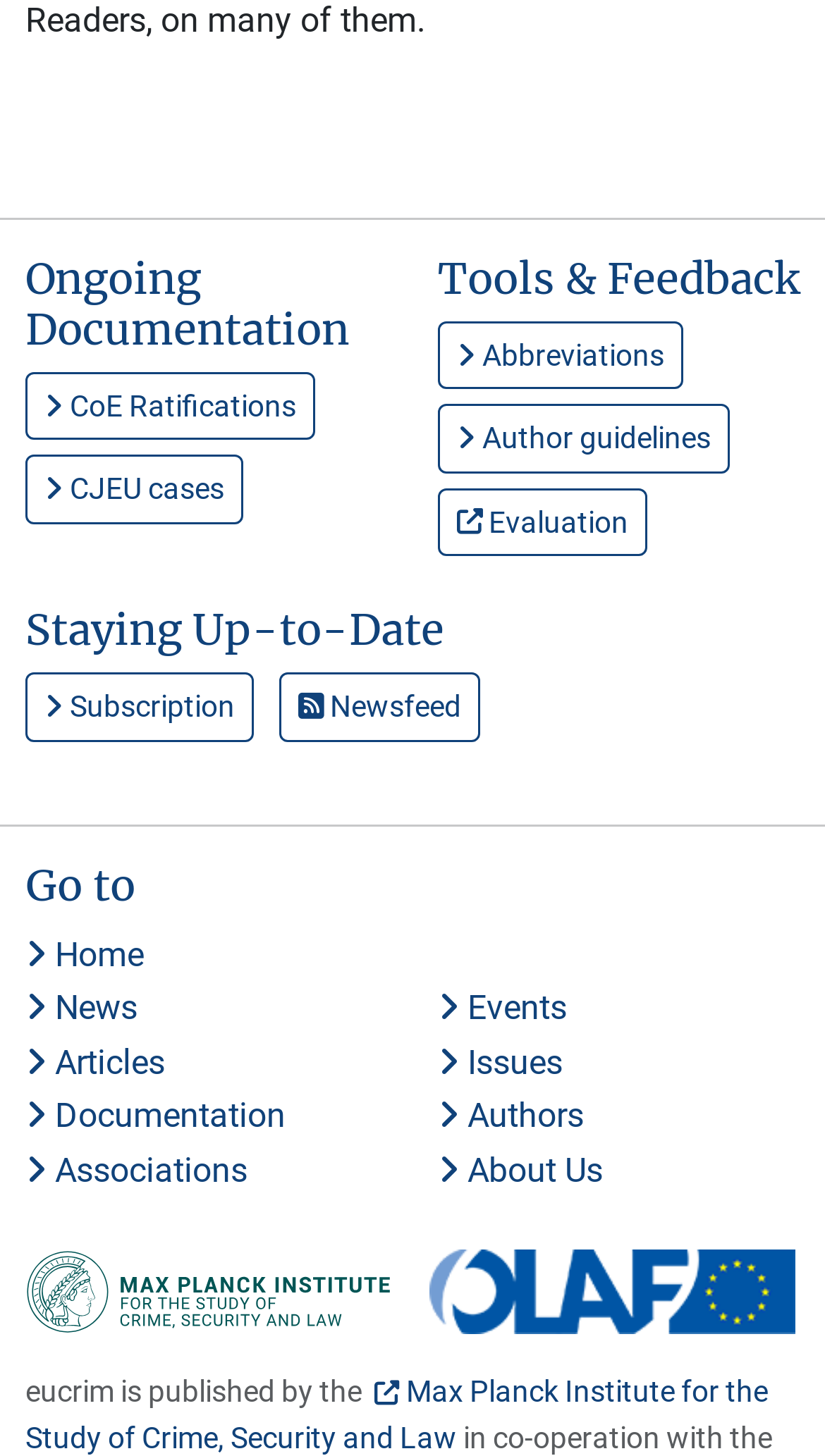What is the last link under 'Staying Up-to-Date'?
Refer to the screenshot and deliver a thorough answer to the question presented.

I looked at the links under the 'Staying Up-to-Date' heading and found that the last link is 'Newsfeed'.